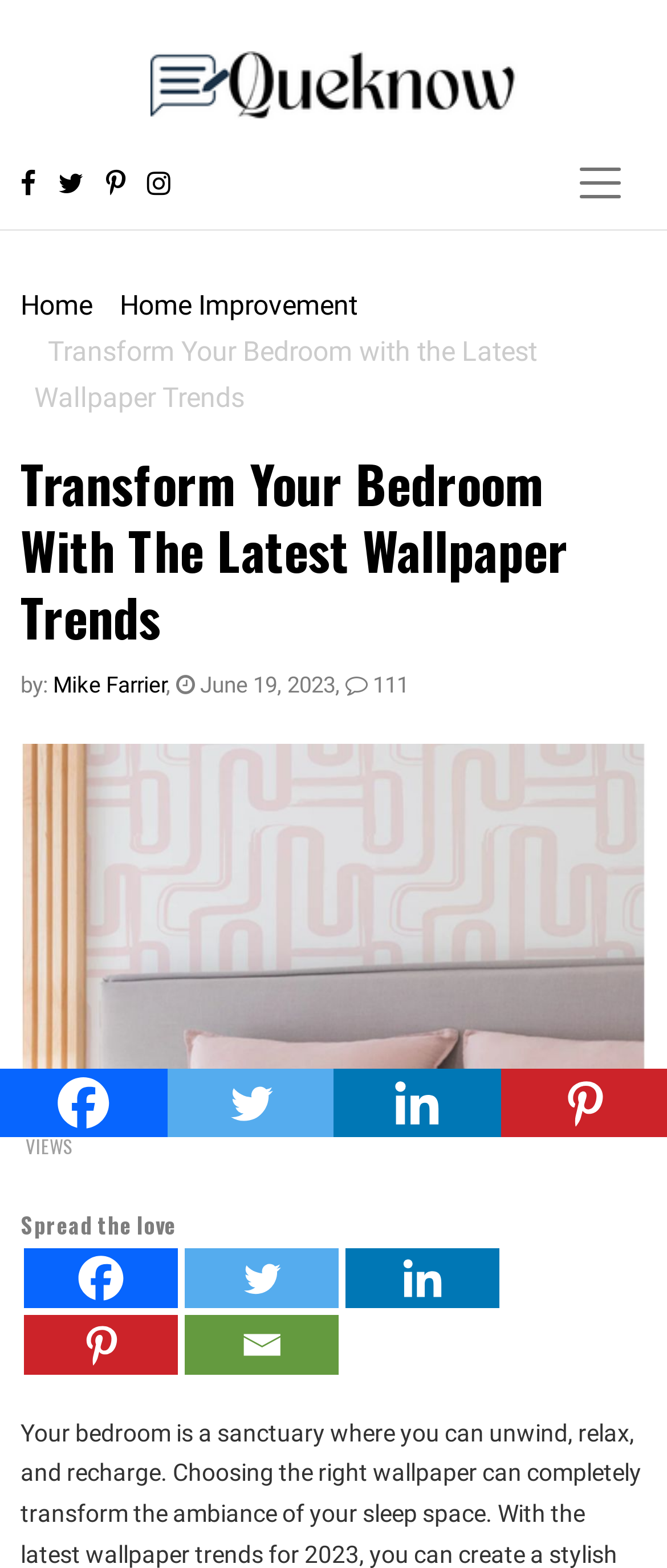Given the element description, predict the bounding box coordinates in the format (top-left x, top-left y, bottom-right x, bottom-right y). Make sure all values are between 0 and 1. Here is the element description: aria-label="Pinterest" title="Pinterest"

[0.75, 0.682, 1.0, 0.725]